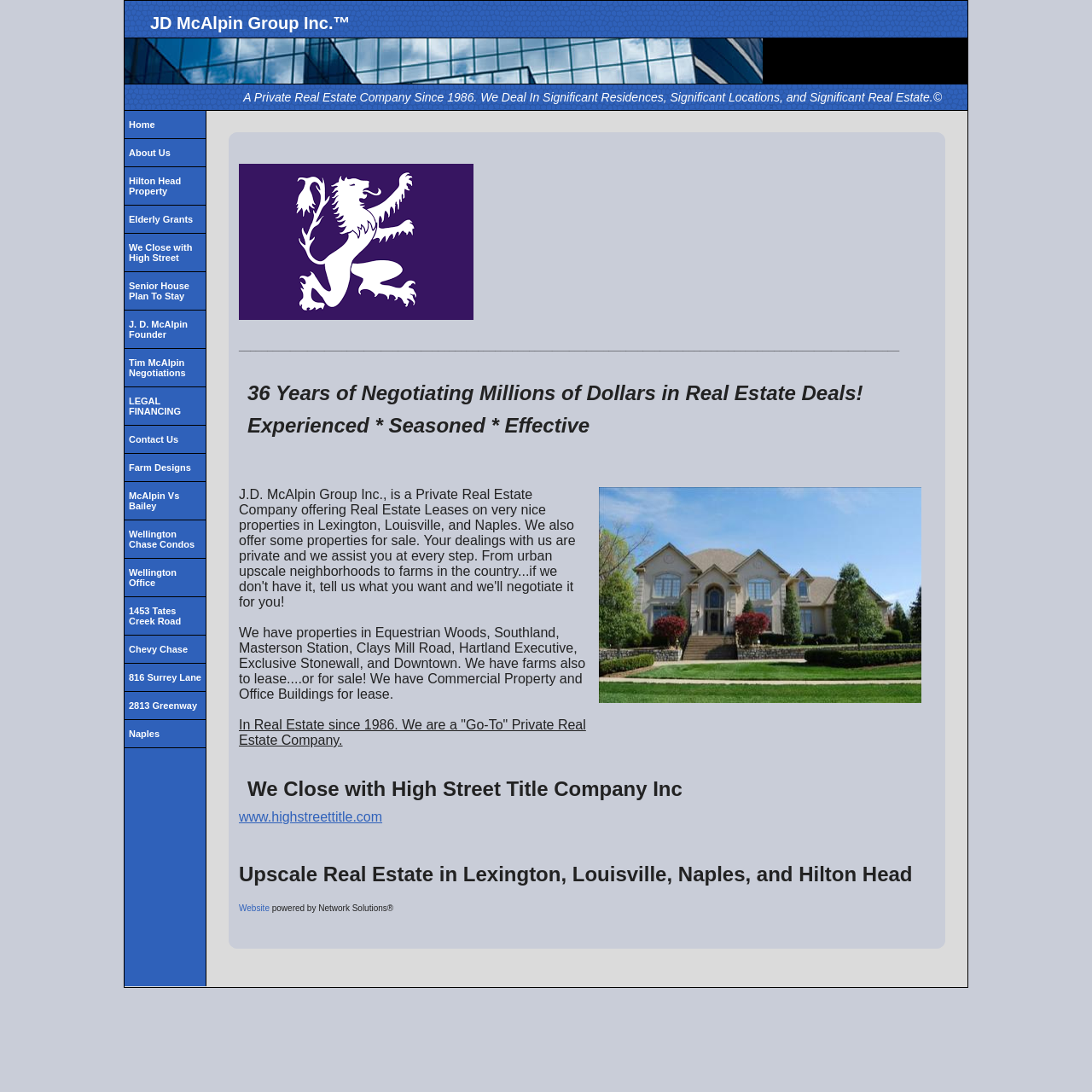Extract the bounding box coordinates for the described element: "parent_node: SEARCH name="s"". The coordinates should be represented as four float numbers between 0 and 1: [left, top, right, bottom].

None